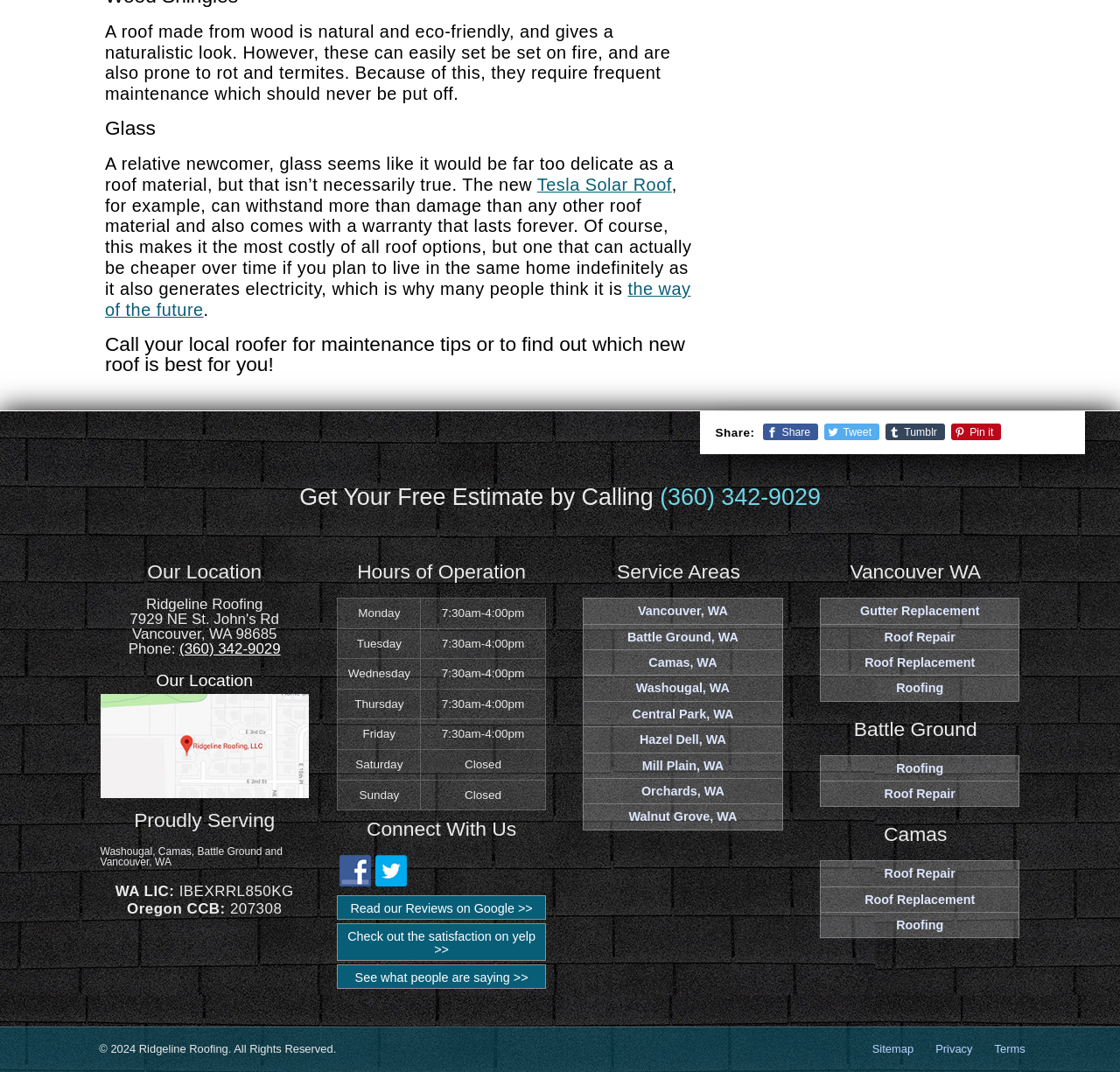Pinpoint the bounding box coordinates of the element to be clicked to execute the instruction: "View the location on Google Maps".

[0.089, 0.648, 0.276, 0.745]